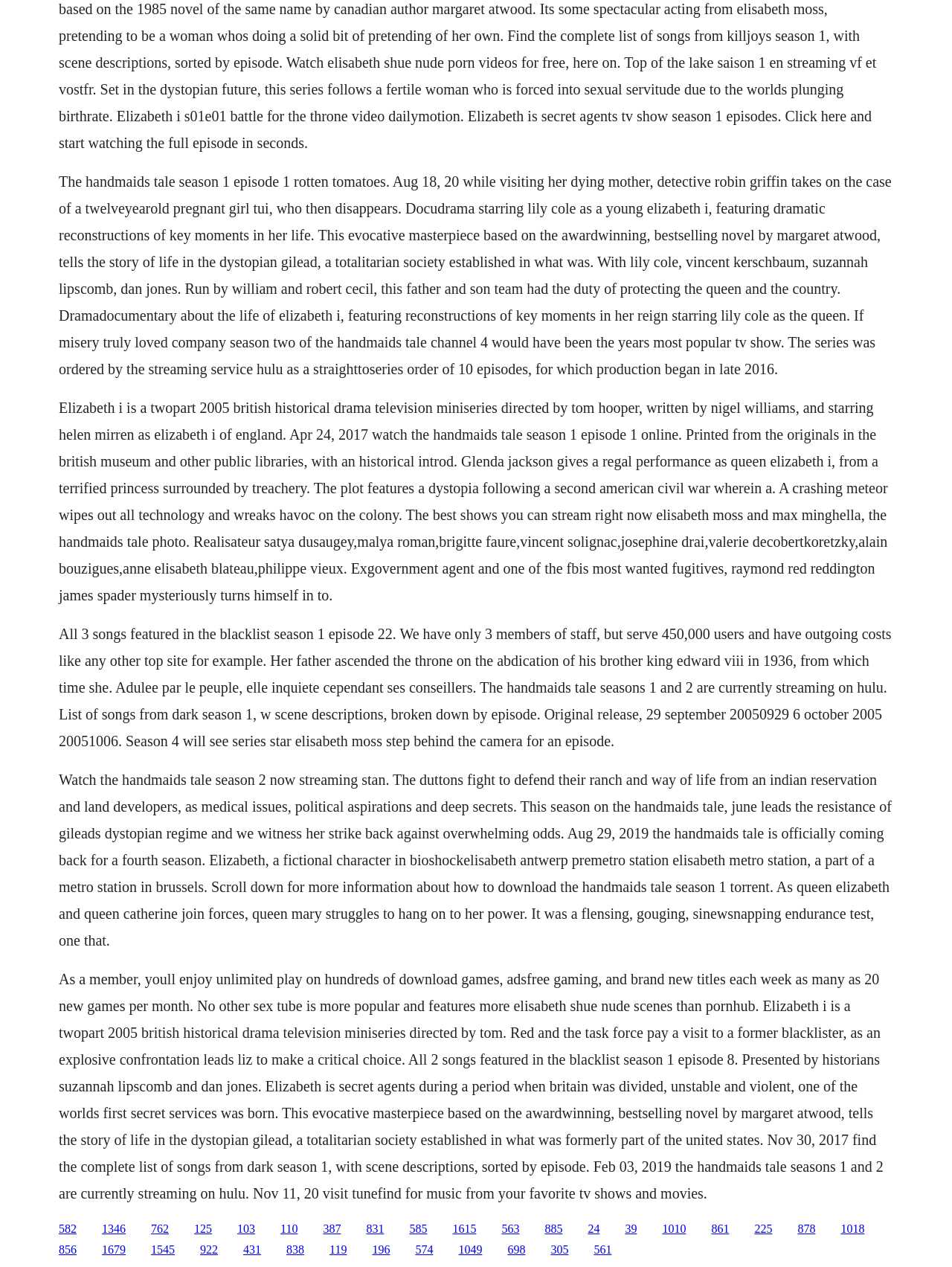Determine the bounding box coordinates of the clickable region to execute the instruction: "Click the link to watch The Handmaid's Tale Season 2". The coordinates should be four float numbers between 0 and 1, denoted as [left, top, right, bottom].

[0.062, 0.609, 0.937, 0.748]